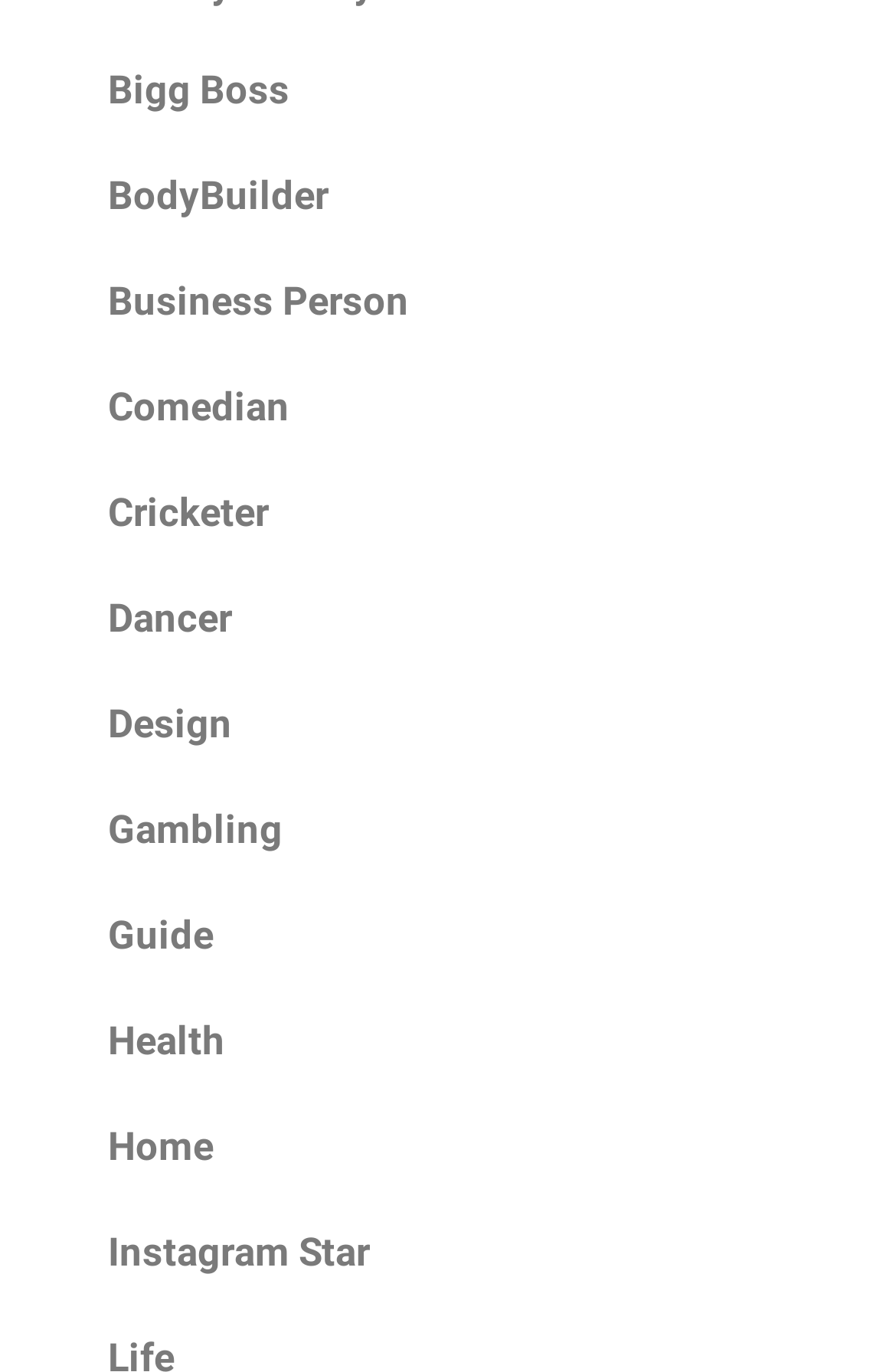Is there a category for Design on the webpage?
Can you offer a detailed and complete answer to this question?

I searched the list of links on the webpage and found that there is a category for Design, which is located near the middle of the list.